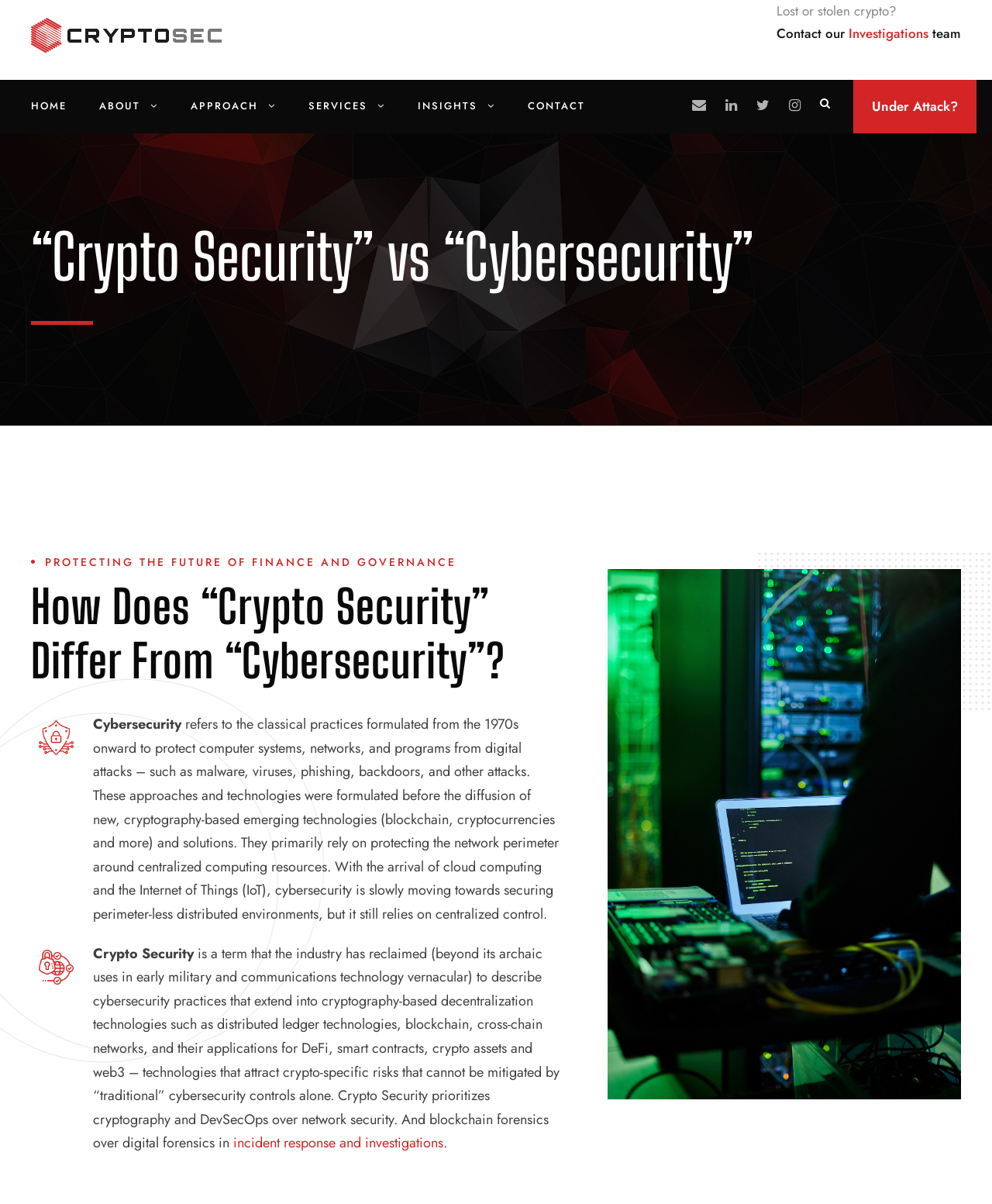Specify the bounding box coordinates of the element's region that should be clicked to achieve the following instruction: "Read about 'Crypto Security' vs 'Cybersecurity'". The bounding box coordinates consist of four float numbers between 0 and 1, in the format [left, top, right, bottom].

[0.031, 0.182, 0.969, 0.244]